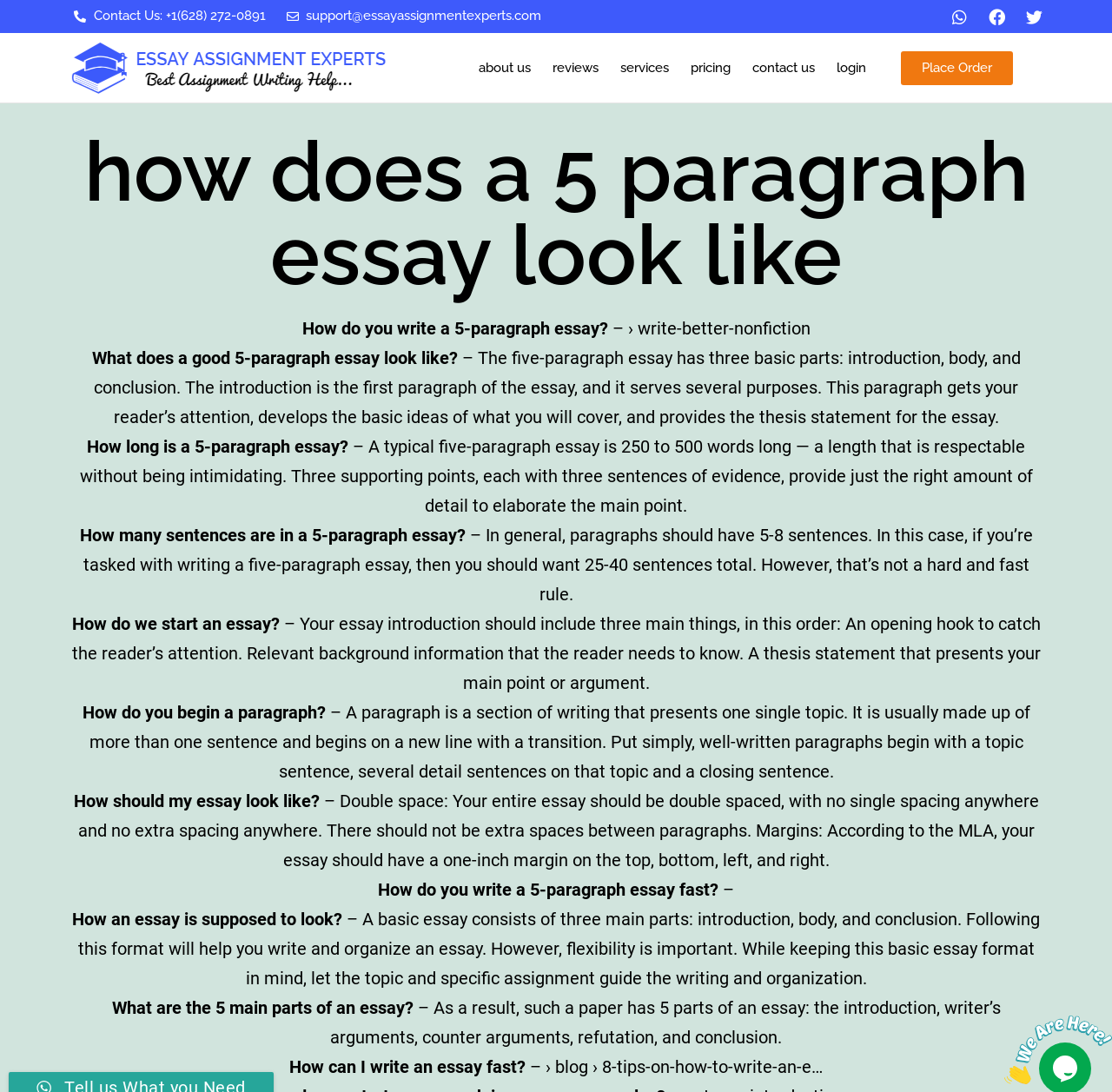Identify the bounding box coordinates for the UI element described as follows: "Contact Us". Ensure the coordinates are four float numbers between 0 and 1, formatted as [left, top, right, bottom].

[0.661, 0.044, 0.749, 0.08]